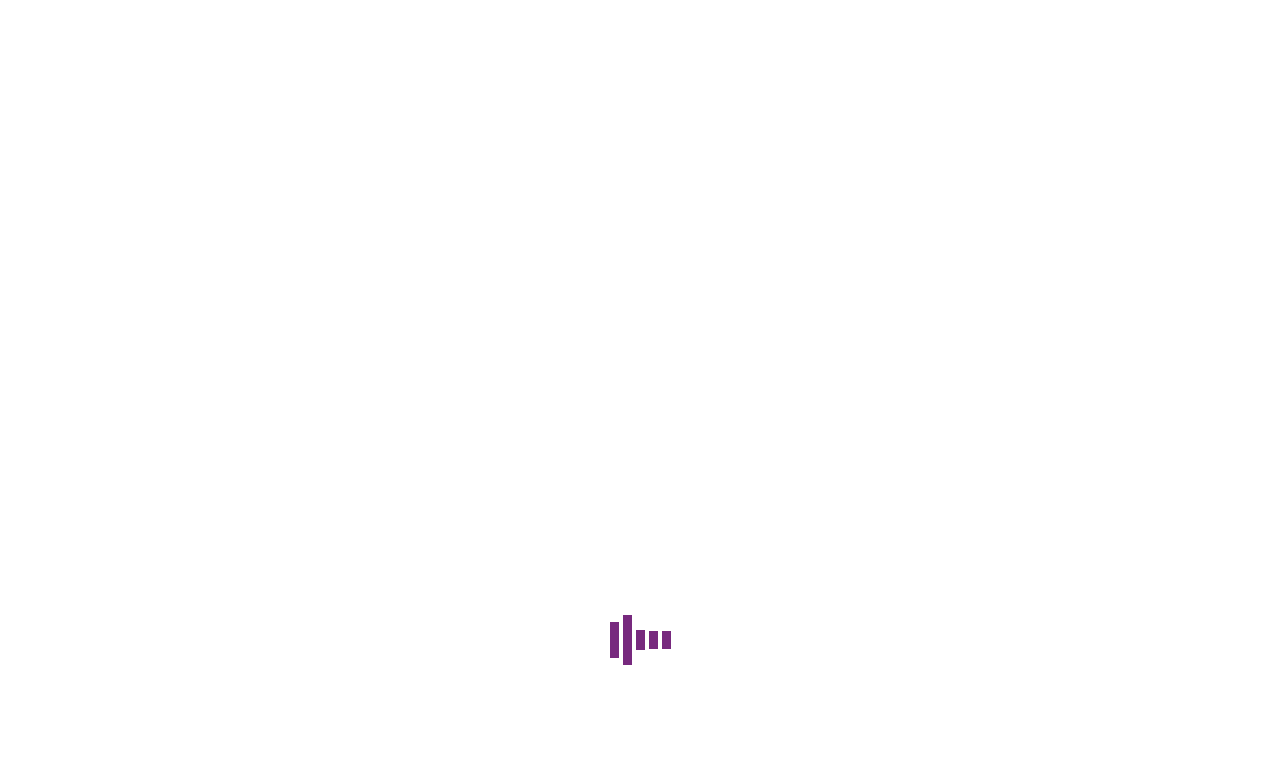Provide the bounding box coordinates for the UI element that is described by this text: "parent_node: Search: value="Go!"". The coordinates should be in the form of four float numbers between 0 and 1: [left, top, right, bottom].

[0.921, 0.615, 0.952, 0.667]